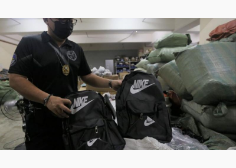Analyze the image and give a detailed response to the question:
What is the background of the scene?

The background of the scene is a storage area, which is suggested by the stacks of large bags and boxes in the warehouse setting, highlighting the scale of the issue with counterfeit goods being seized during inspections.